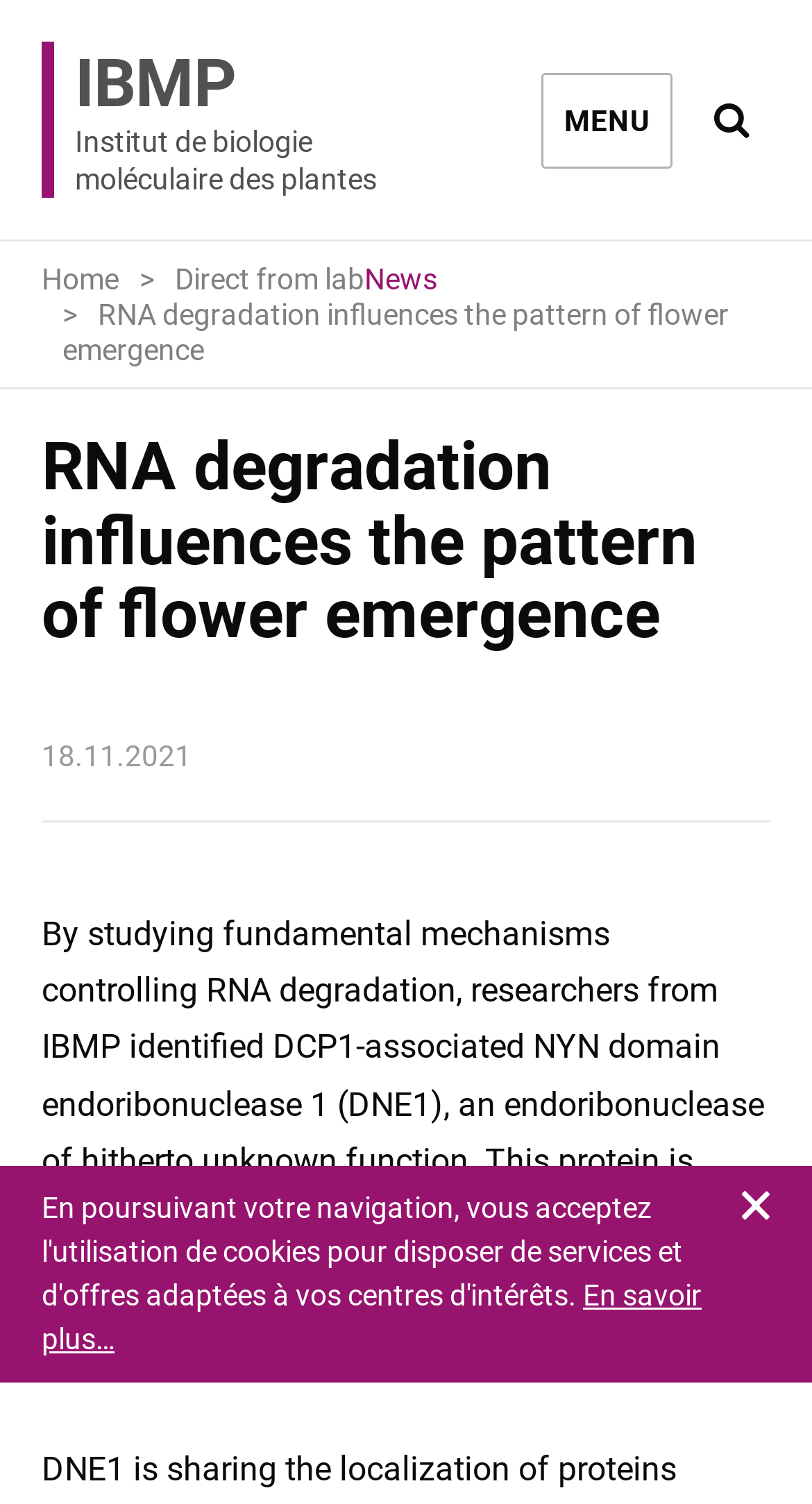Specify the bounding box coordinates of the element's region that should be clicked to achieve the following instruction: "Go to the Home page". The bounding box coordinates consist of four float numbers between 0 and 1, in the format [left, top, right, bottom].

[0.051, 0.174, 0.146, 0.197]